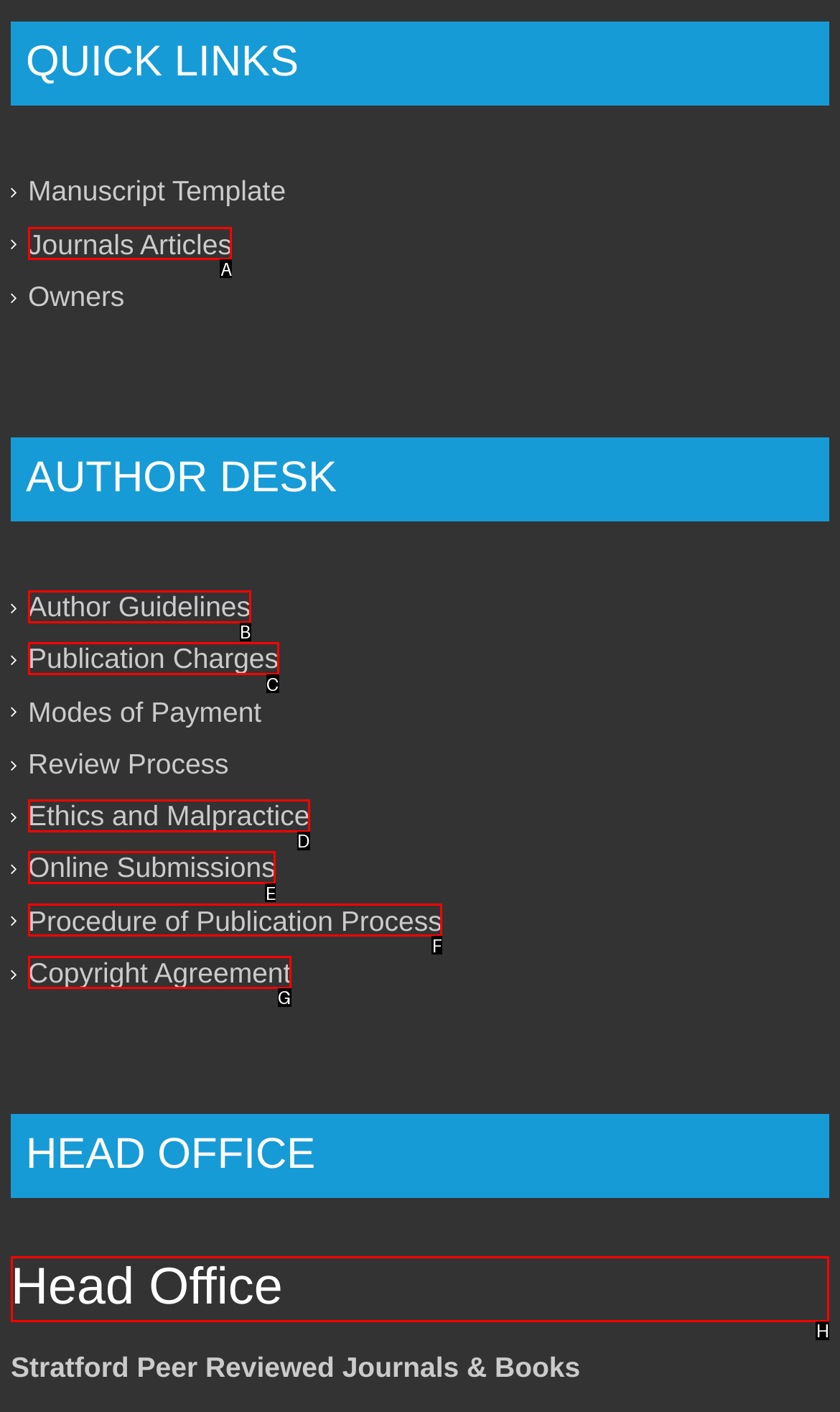Which HTML element should be clicked to complete the following task: visit head office?
Answer with the letter corresponding to the correct choice.

H